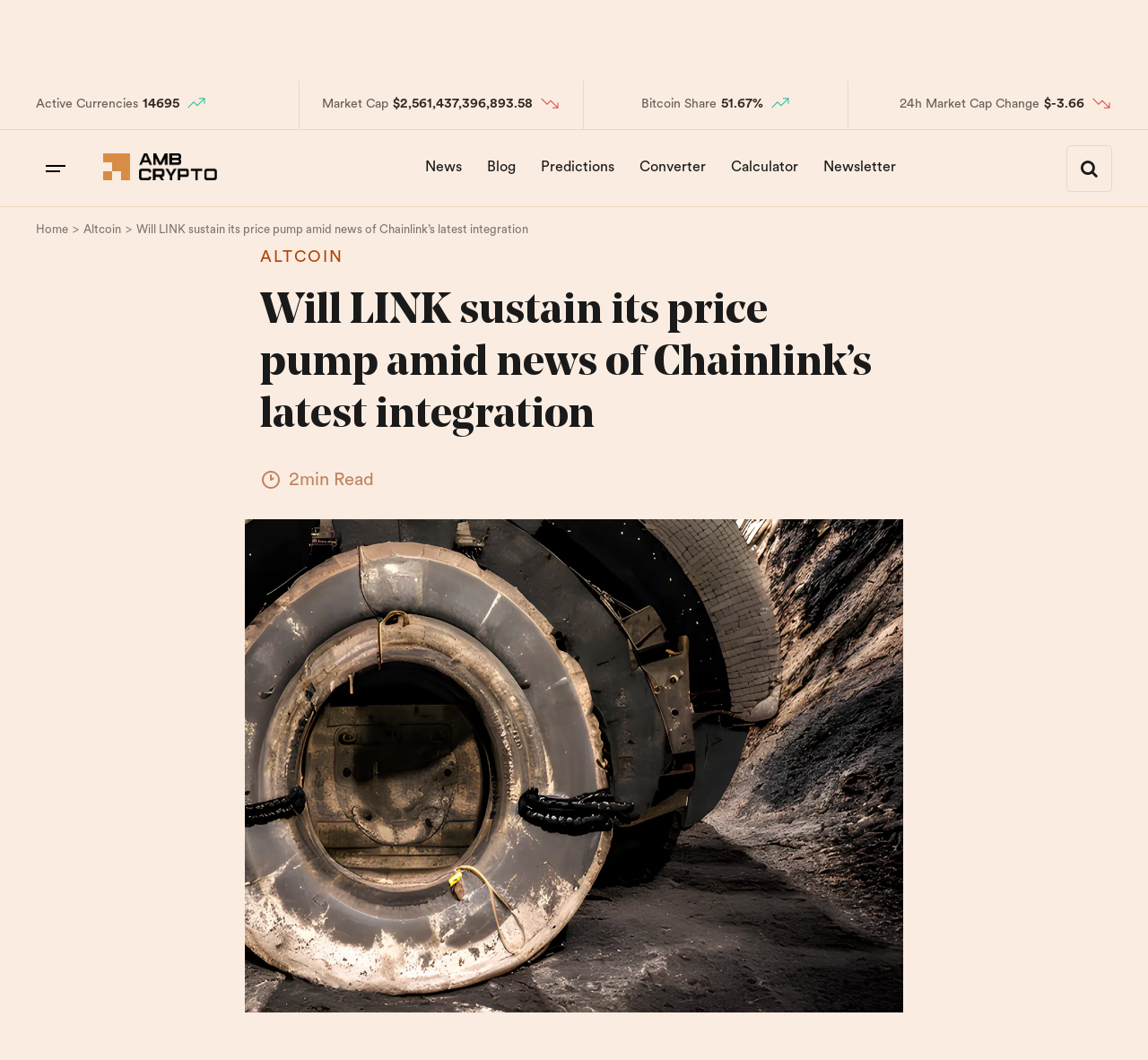Locate the bounding box coordinates of the element that should be clicked to fulfill the instruction: "View the Calculator page".

[0.627, 0.136, 0.705, 0.18]